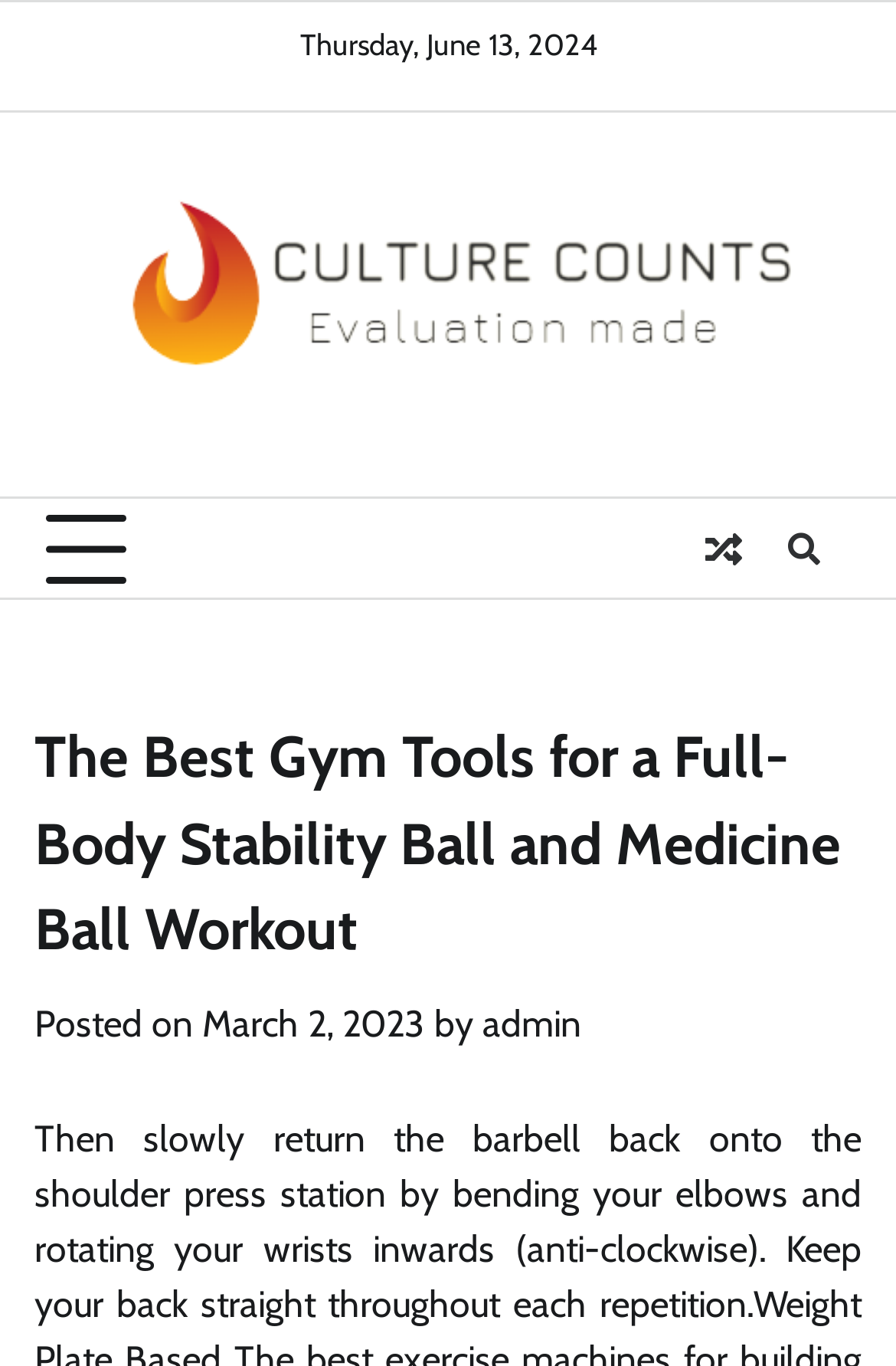Based on the element description: "title="View Random Post"", identify the UI element and provide its bounding box coordinates. Use four float numbers between 0 and 1, [left, top, right, bottom].

[0.769, 0.376, 0.846, 0.427]